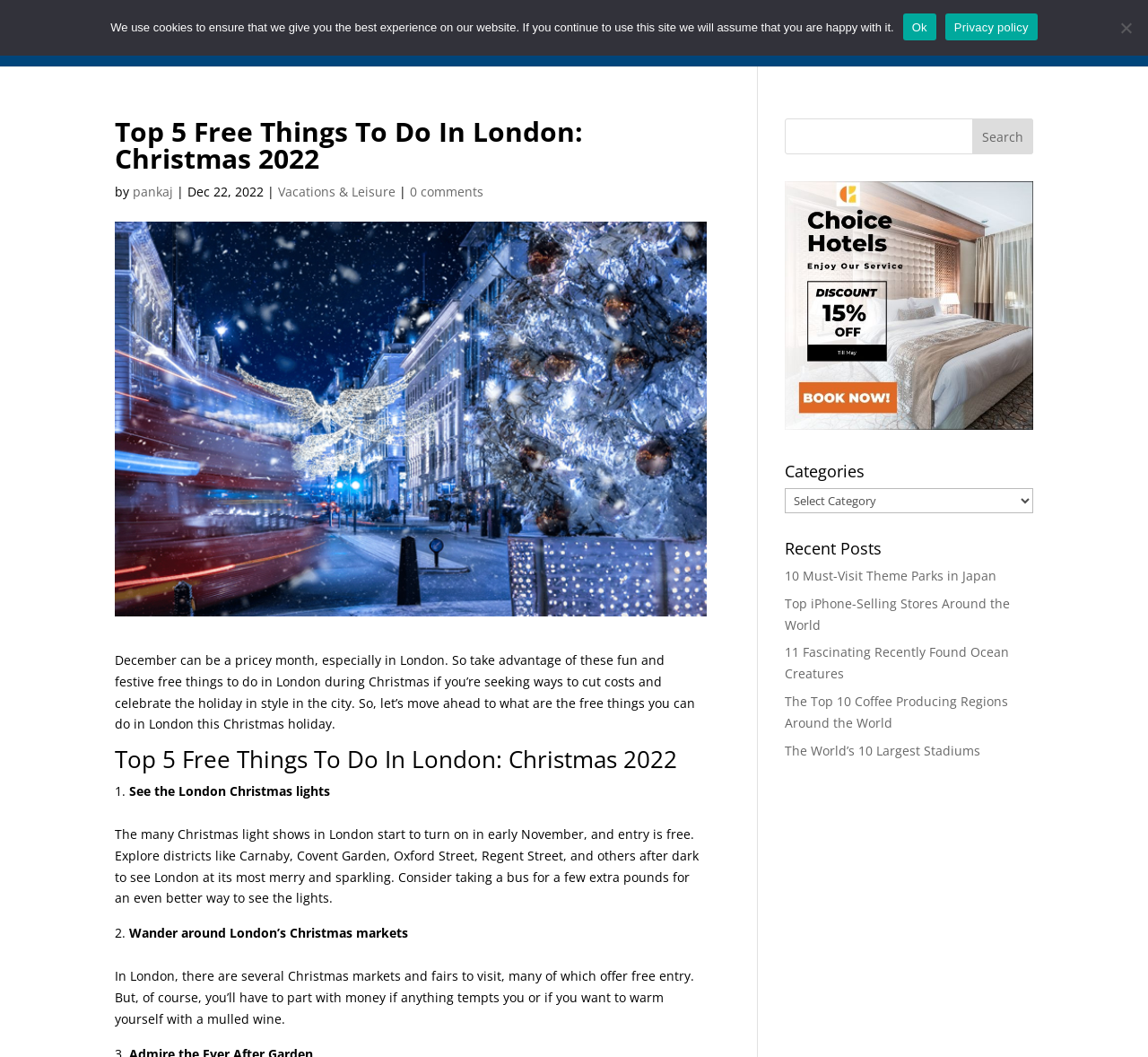Identify the bounding box of the UI element described as follows: "name="s"". Provide the coordinates as four float numbers in the range of 0 to 1 [left, top, right, bottom].

[0.683, 0.112, 0.9, 0.146]